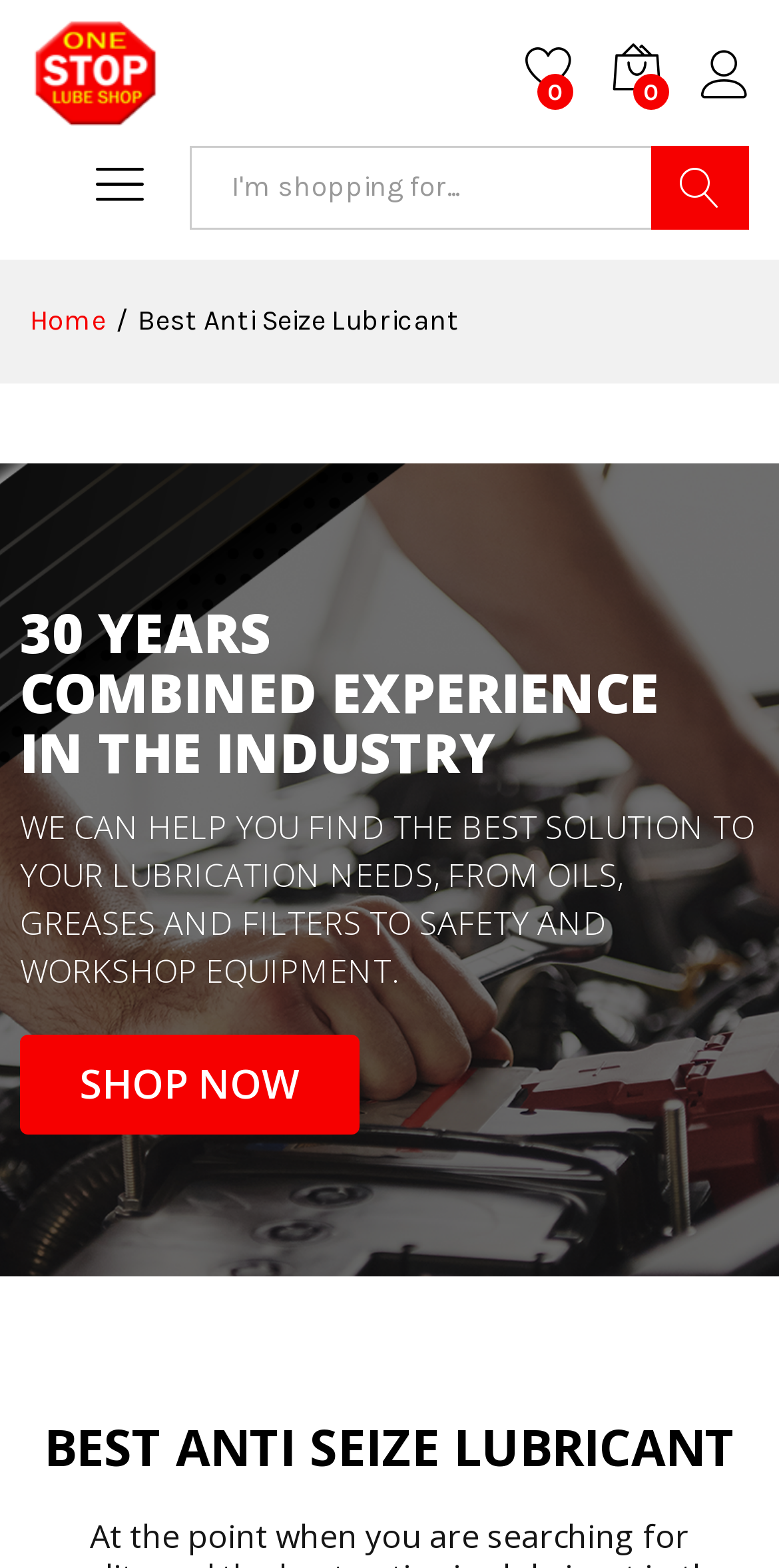Identify the bounding box coordinates for the UI element described as follows: "Log in". Ensure the coordinates are four float numbers between 0 and 1, formatted as [left, top, right, bottom].

[0.9, 0.027, 0.962, 0.066]